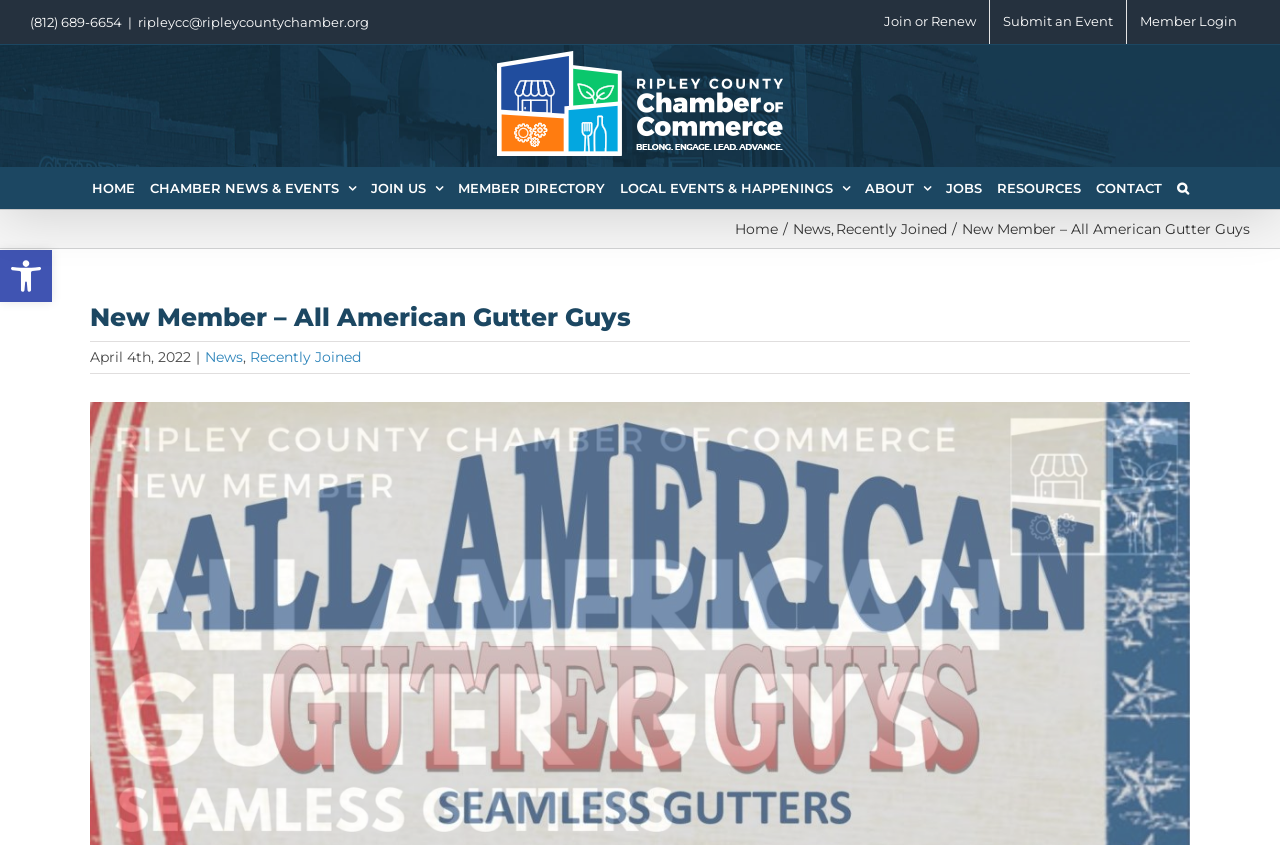Identify and provide the main heading of the webpage.

New Member – All American Gutter Guys